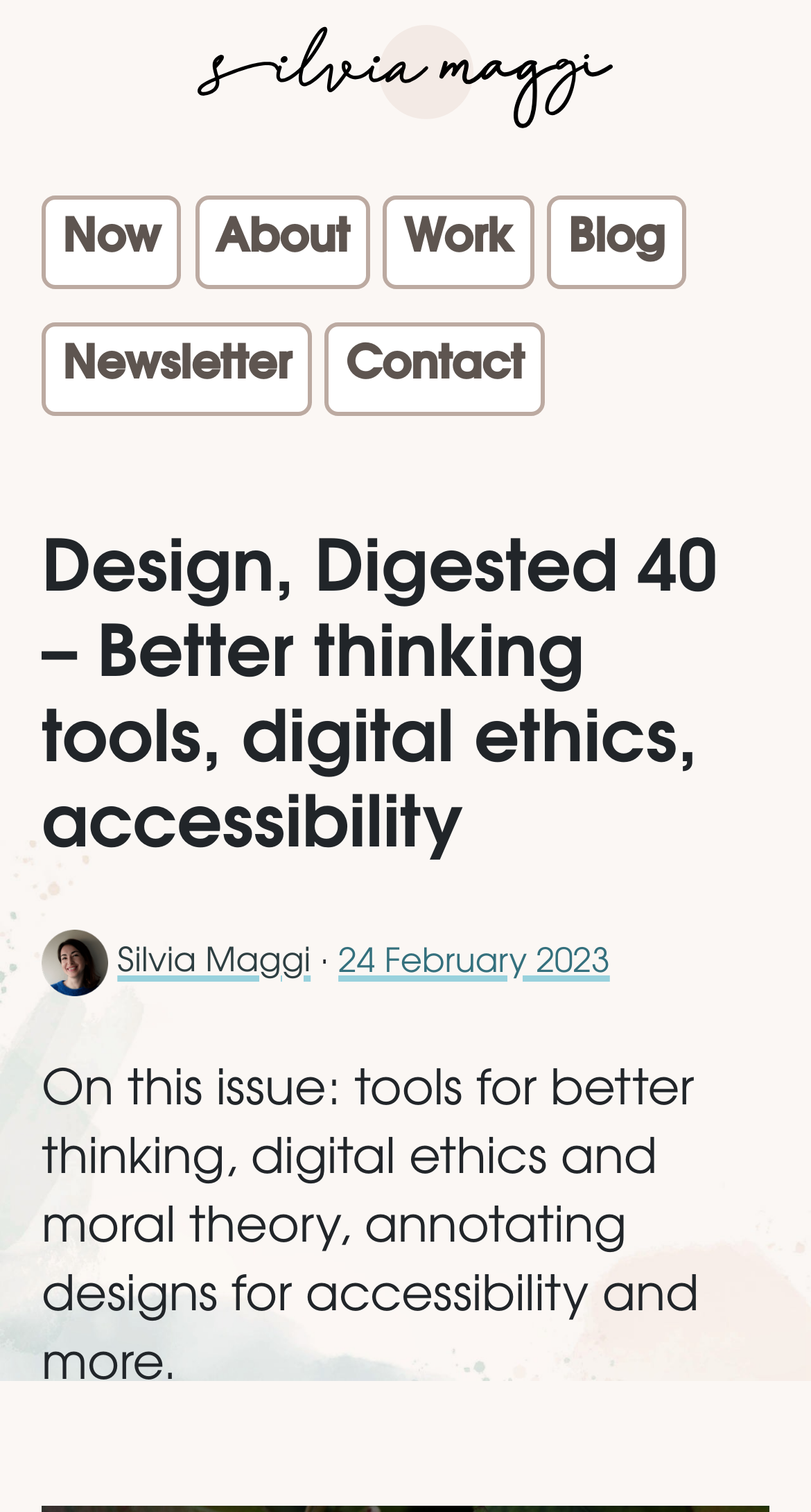Determine the bounding box coordinates of the clickable element to achieve the following action: 'read the latest blog post'. Provide the coordinates as four float values between 0 and 1, formatted as [left, top, right, bottom].

[0.675, 0.13, 0.846, 0.191]